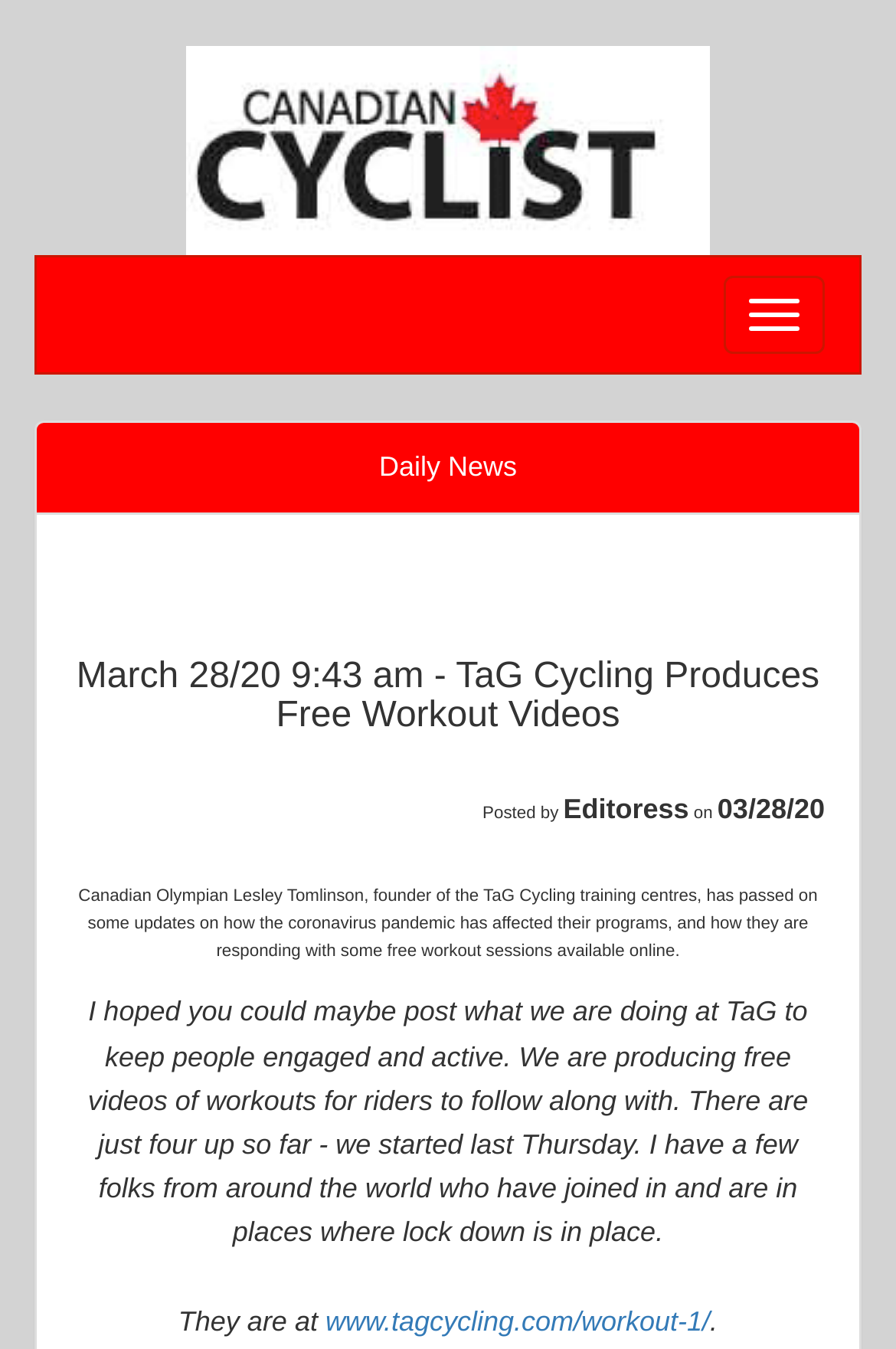What is the website of TaG Cycling?
Please interpret the details in the image and answer the question thoroughly.

The website of TaG Cycling is mentioned in the article as 'www.tagcycling.com', where the free workout videos are available.